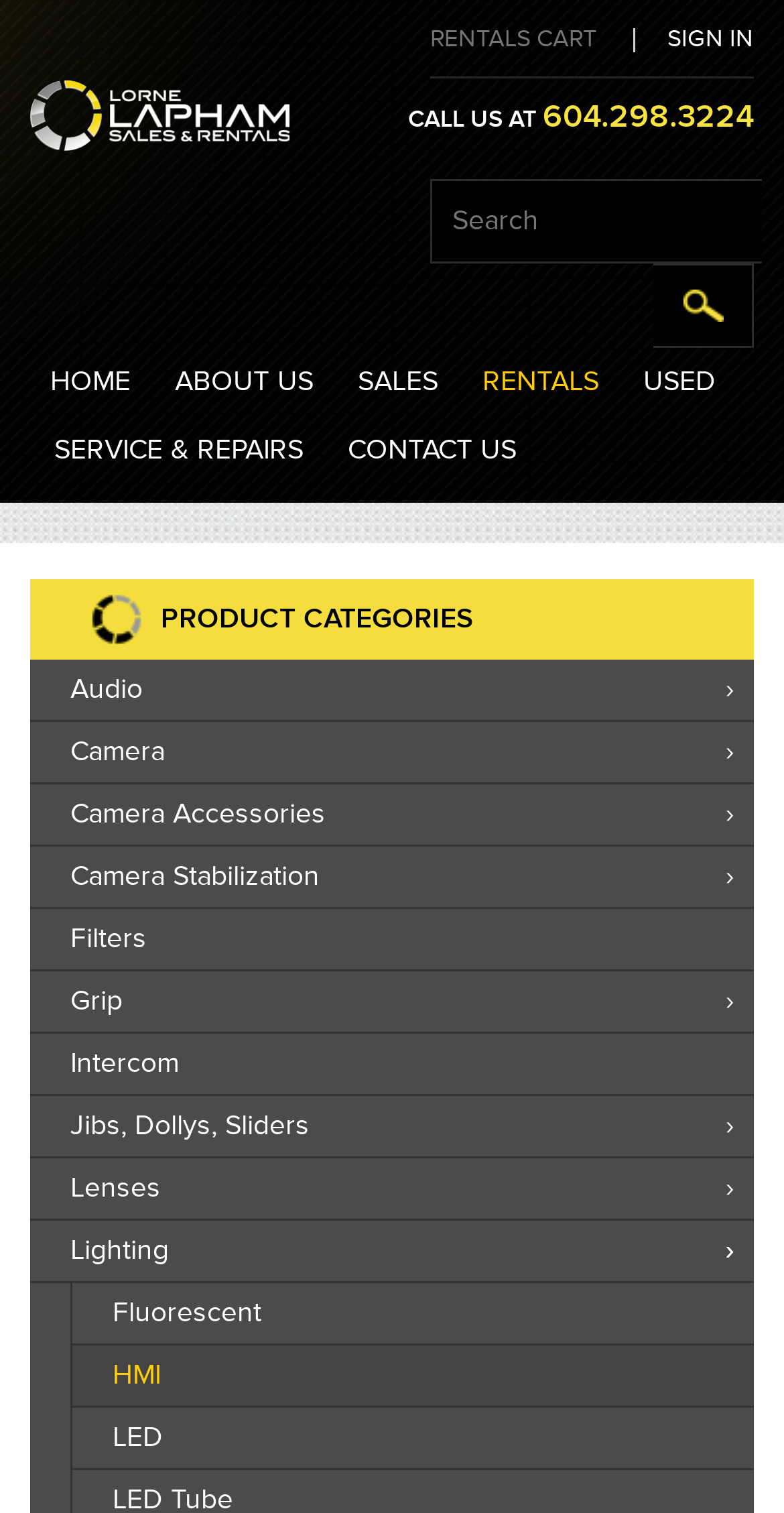Please determine the bounding box coordinates of the section I need to click to accomplish this instruction: "Search for a product".

[0.455, 0.118, 0.962, 0.23]